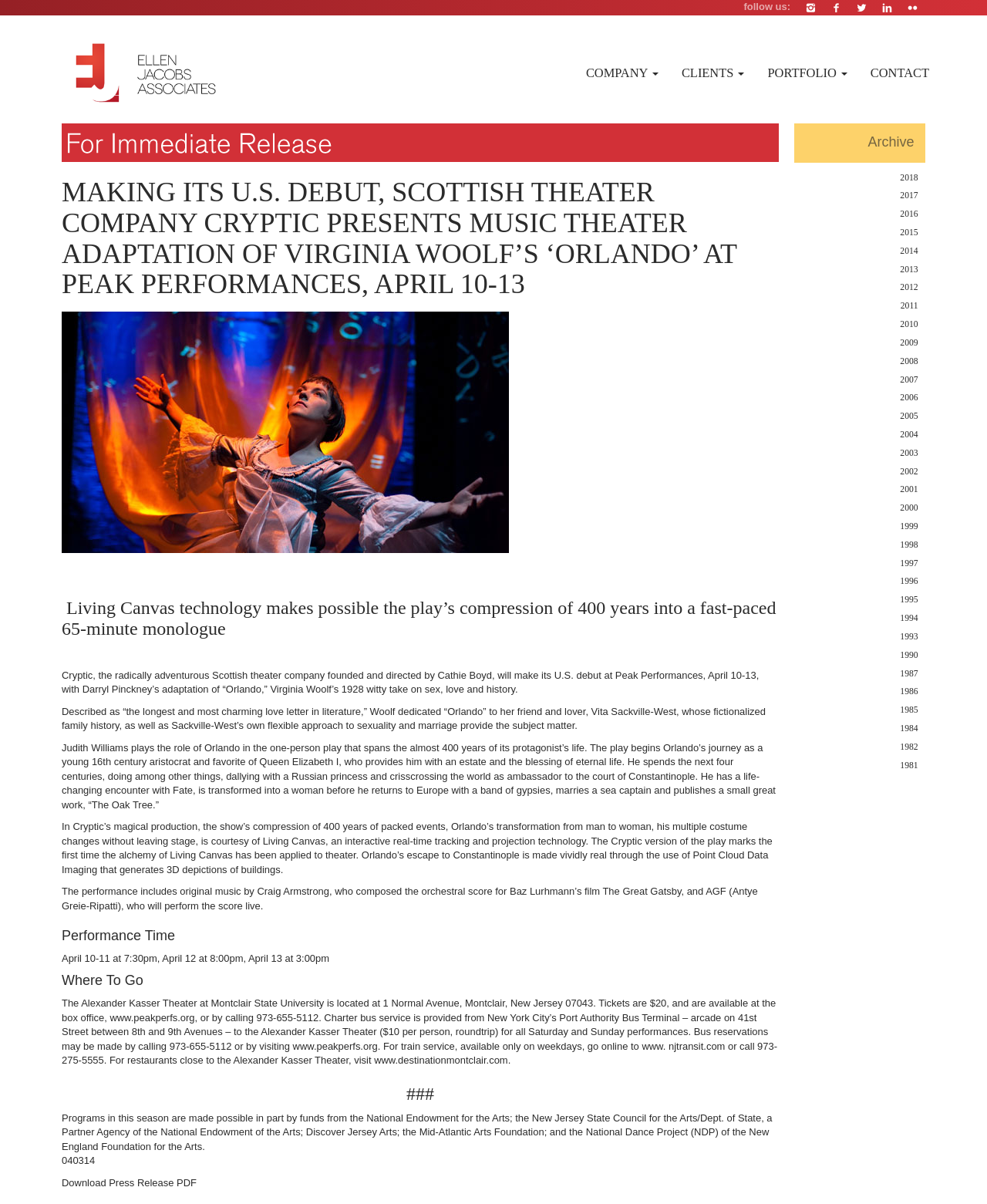Explain in detail what is displayed on the webpage.

This webpage is about a press release for a theatrical performance of Virginia Woolf's "Orlando" by the Scottish theater company Cryptic. The page is divided into two main sections: the main content area and a complementary section on the right side.

At the top of the main content area, there is a heading that reads "MAKING ITS U.S. DEBUT, SCOTTISH THEATER COMPANY CRYPTIC PRESENTS MUSIC THEATER ADAPTATION OF VIRGINIA WOOLF’S ‘ORLANDO’ AT PEAK PERFORMANCES, APRIL 10-13." Below this heading, there is an image with the caption "For Immediate Release." 

To the right of the image, there is a brief summary of the play, which describes how Living Canvas technology allows for the compression of 400 years into a fast-paced 65-minute monologue. The summary also mentions that Cryptic, the radically adventurous Scottish theater company founded and directed by Cathie Boyd, will make its U.S. debut at Peak Performances.

Below the summary, there is a larger image of the play's protagonist, Orlando. The image is followed by a detailed description of the play, including its plot, characters, and themes. The description also mentions the original music composed by Craig Armstrong and AGF, who will perform the score live.

Further down the page, there are sections for "Performance Time" and "Where To Go," which provide information about the show's schedule and venue. The page also includes a section for "Programs in this season," which lists the organizations that have supported the performance.

In the complementary section on the right side, there is a heading that reads "Archive." Below this heading, there are links to press releases from previous years, dating back to 1990.

At the top of the page, there are several social media links and a "follow us" label. There are also links to other sections of the website, including "COMPANY," "CLIENTS," "PORTFOLIO," and "CONTACT."